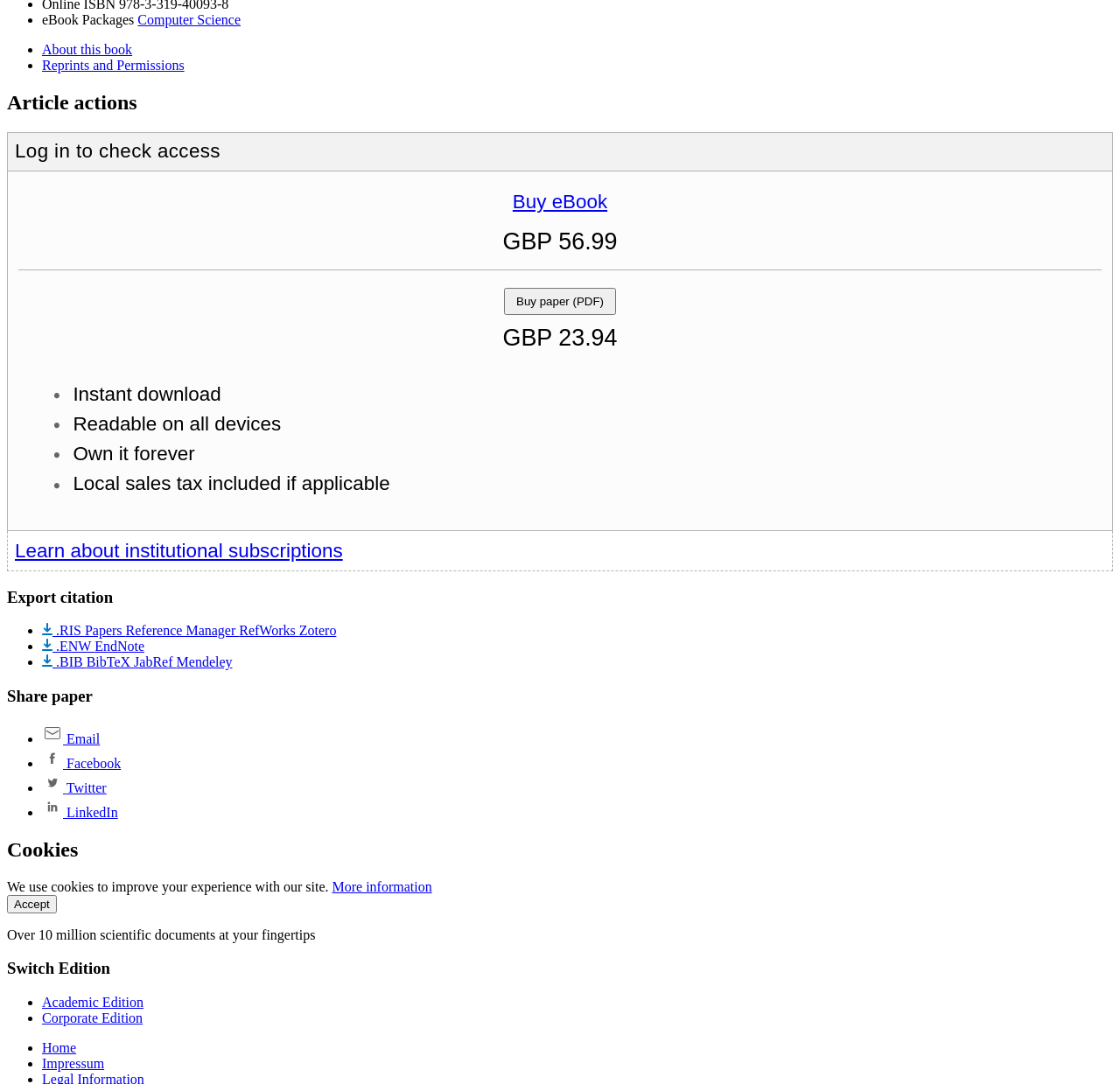Find the bounding box coordinates for the area that should be clicked to accomplish the instruction: "Share paper".

[0.006, 0.634, 0.994, 0.651]